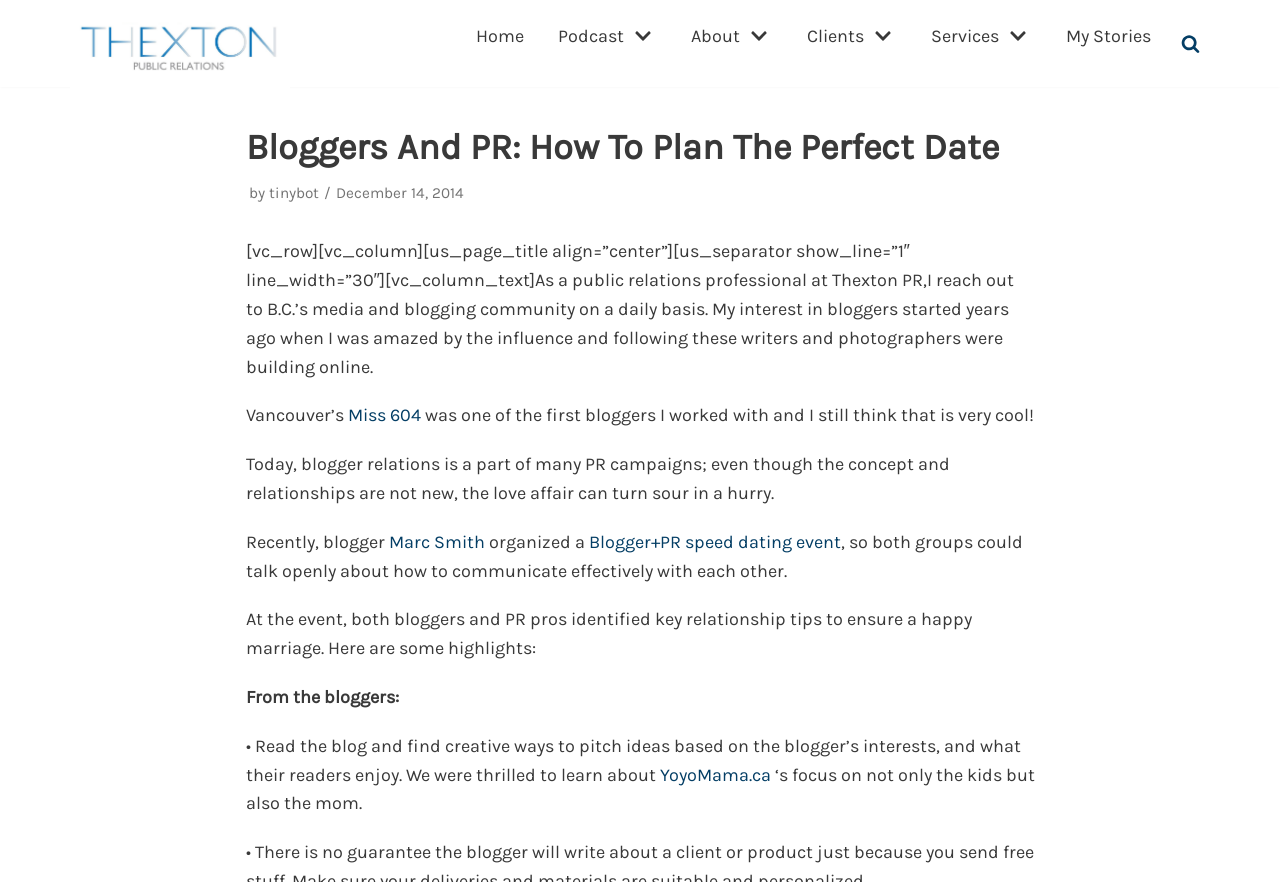Please identify the bounding box coordinates of where to click in order to follow the instruction: "Search for something".

[0.923, 0.039, 0.938, 0.06]